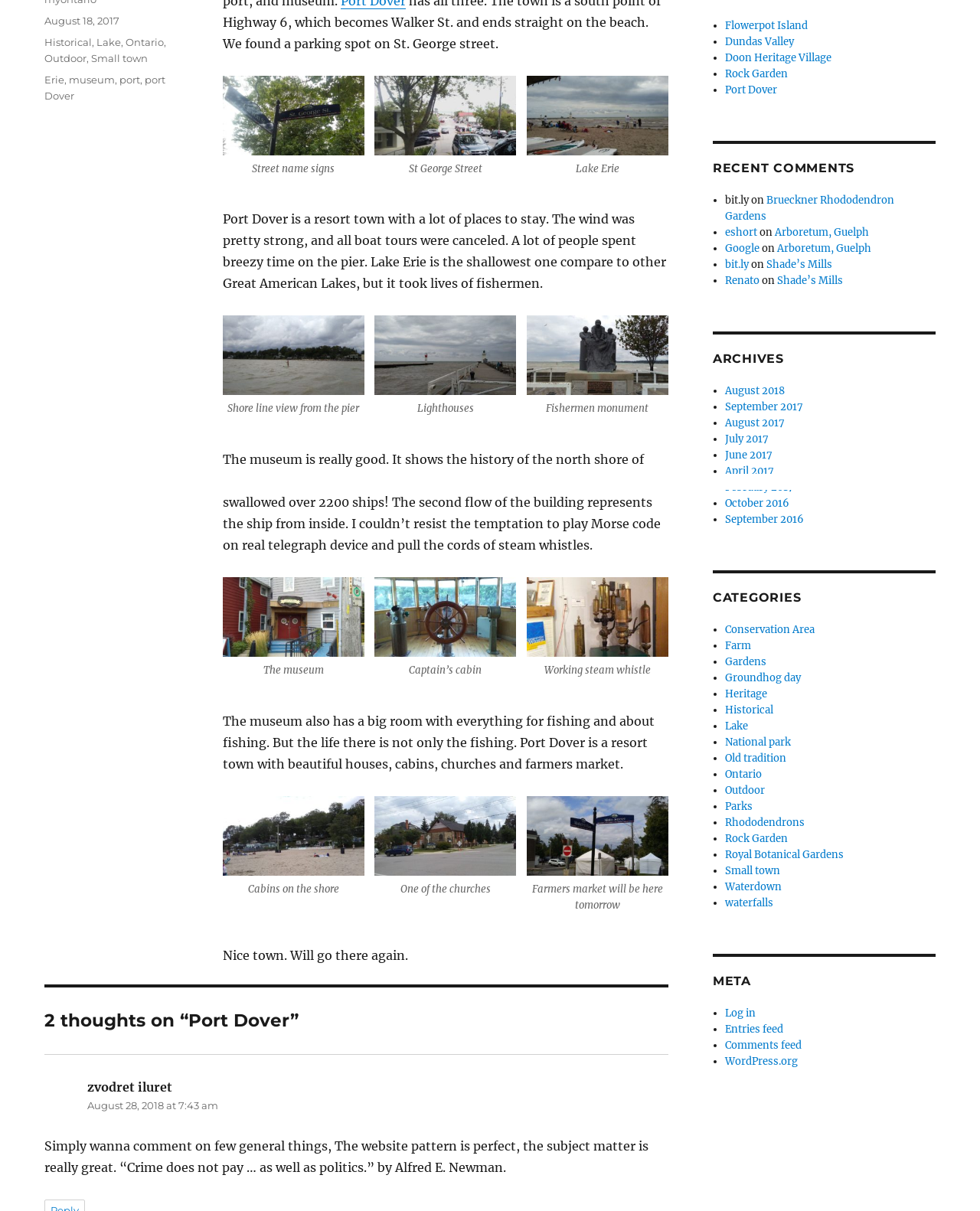Determine the bounding box for the UI element described here: "alt="St George Street" aria-describedby="gallery-1-299"".

[0.382, 0.062, 0.527, 0.128]